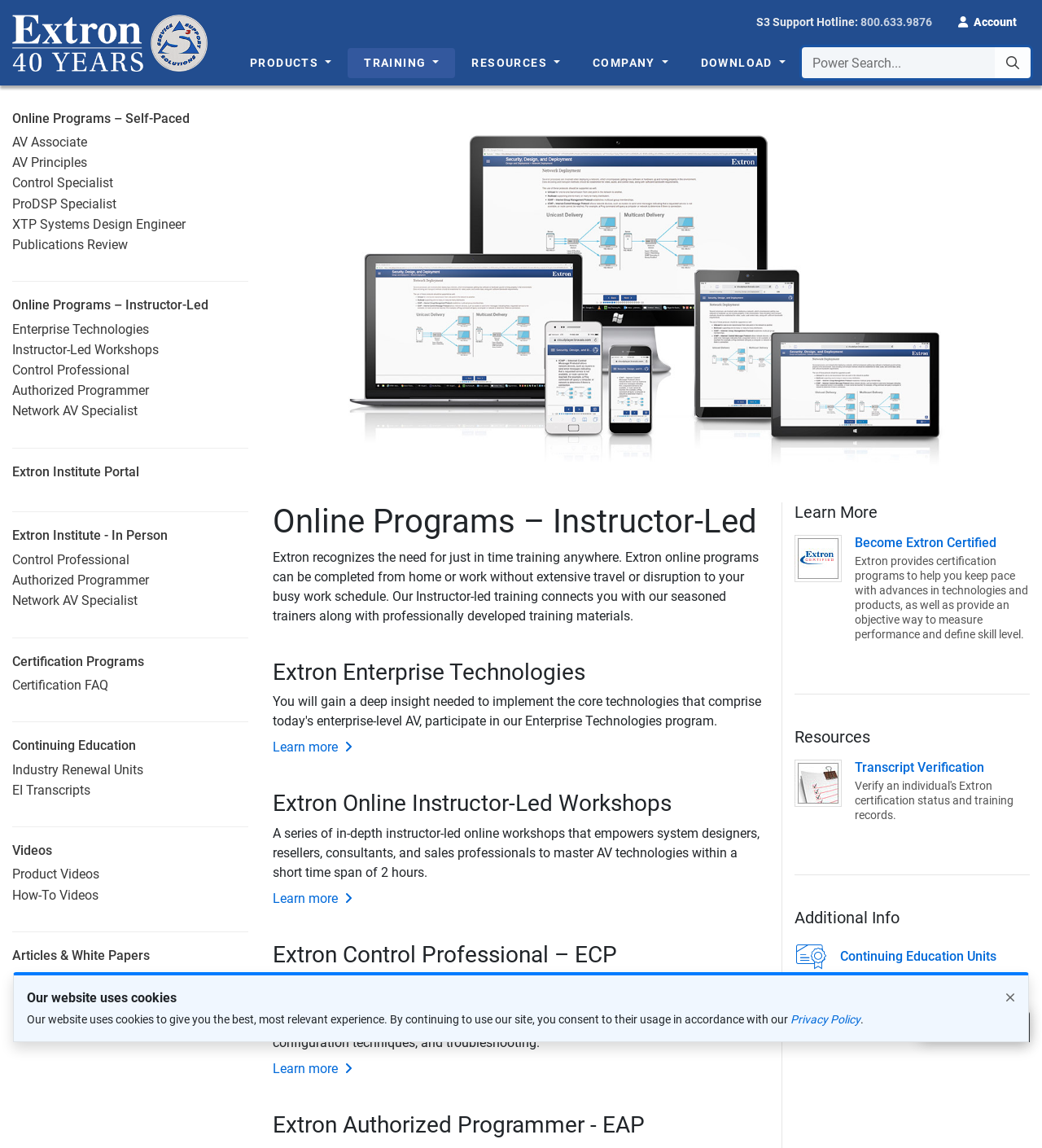Please respond to the question using a single word or phrase:
What is the name of the certification program that prepares you to deploy and manage customized Extron Pro Series control systems?

Extron Control Professional – ECP